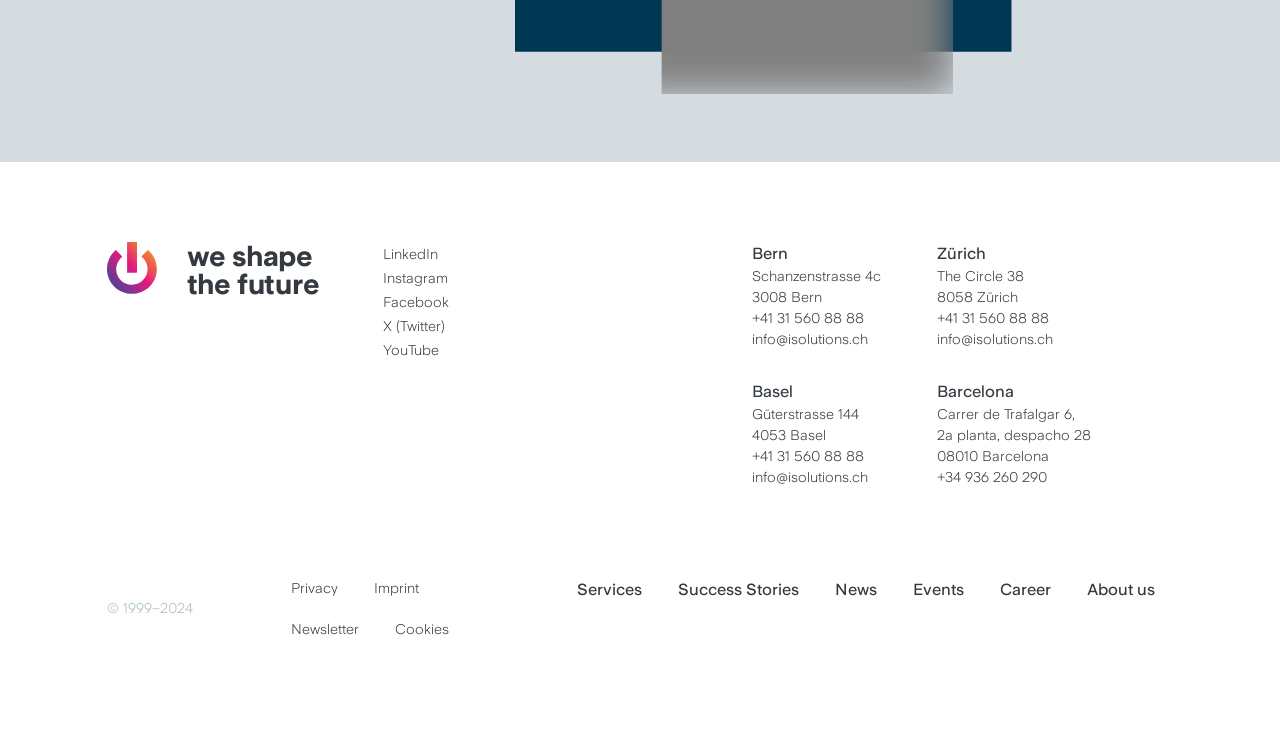What is the copyright year range?
Your answer should be a single word or phrase derived from the screenshot.

1999-2024